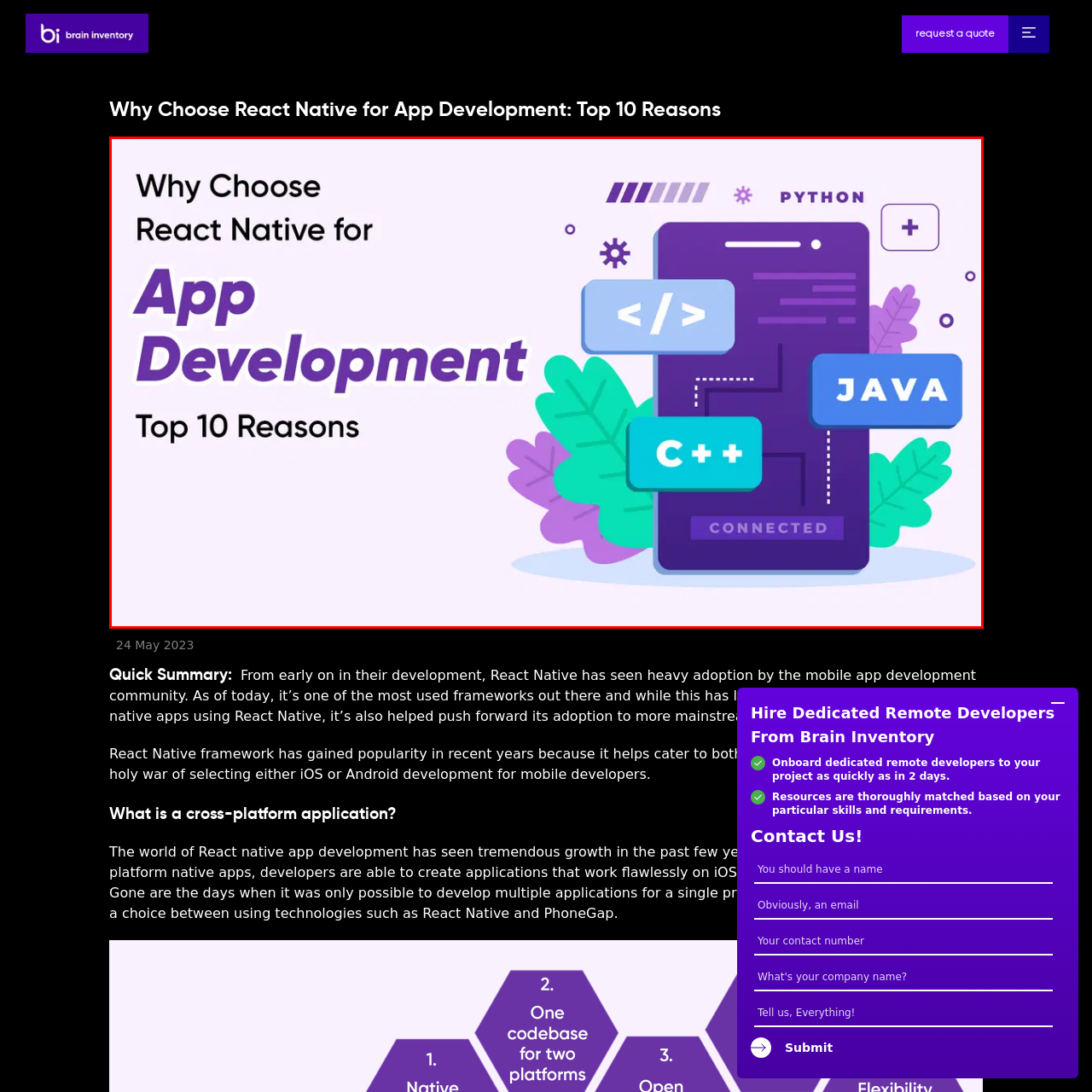What programming languages are represented by icons?
Examine the image within the red bounding box and give a comprehensive response.

The icons surrounding the smartphone graphic represent various programming languages, including Python, Java, and C++, which highlight the versatility of React Native in app development.